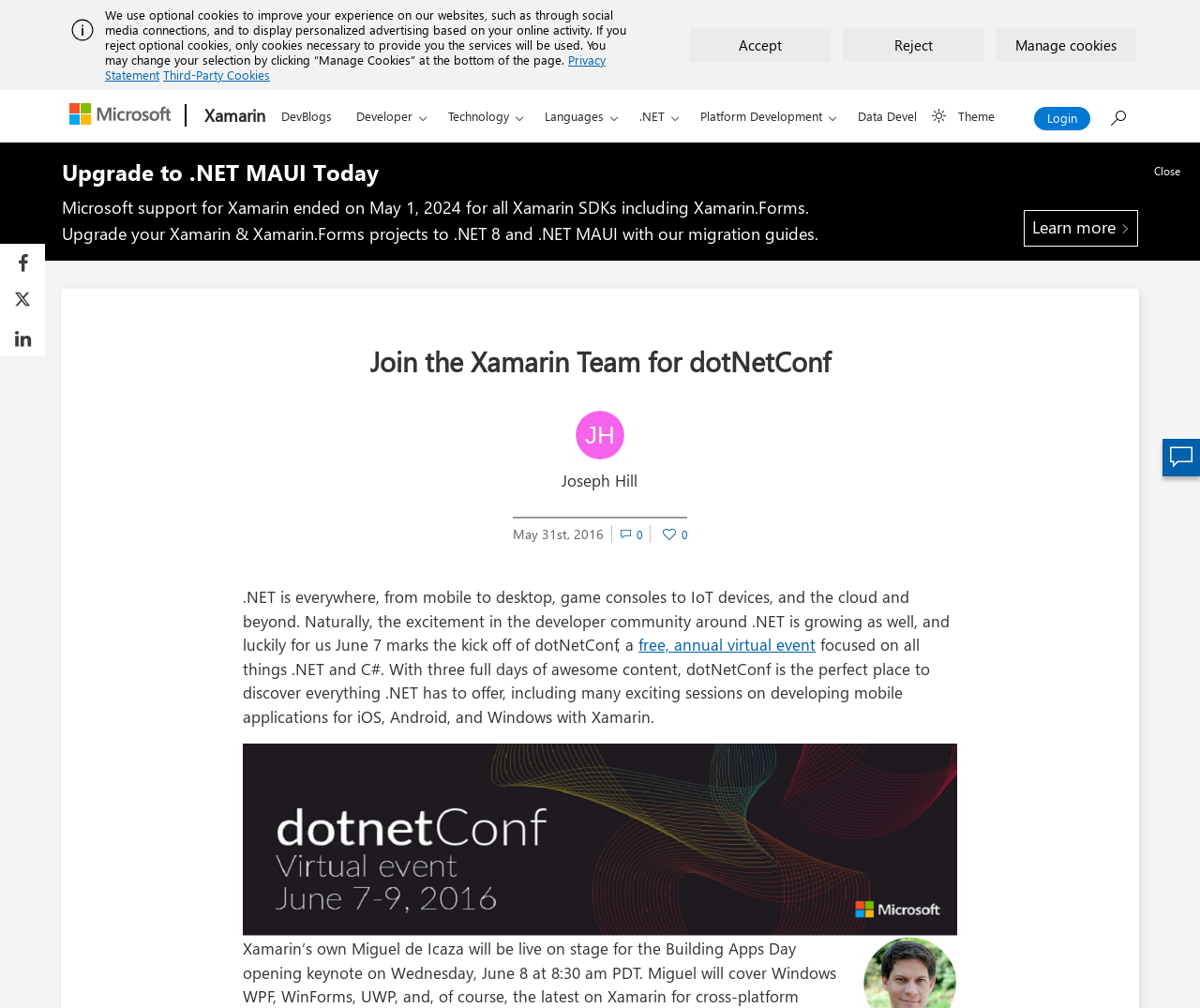Extract the bounding box for the UI element that matches this description: "Third-Party Cookies".

[0.136, 0.066, 0.225, 0.082]